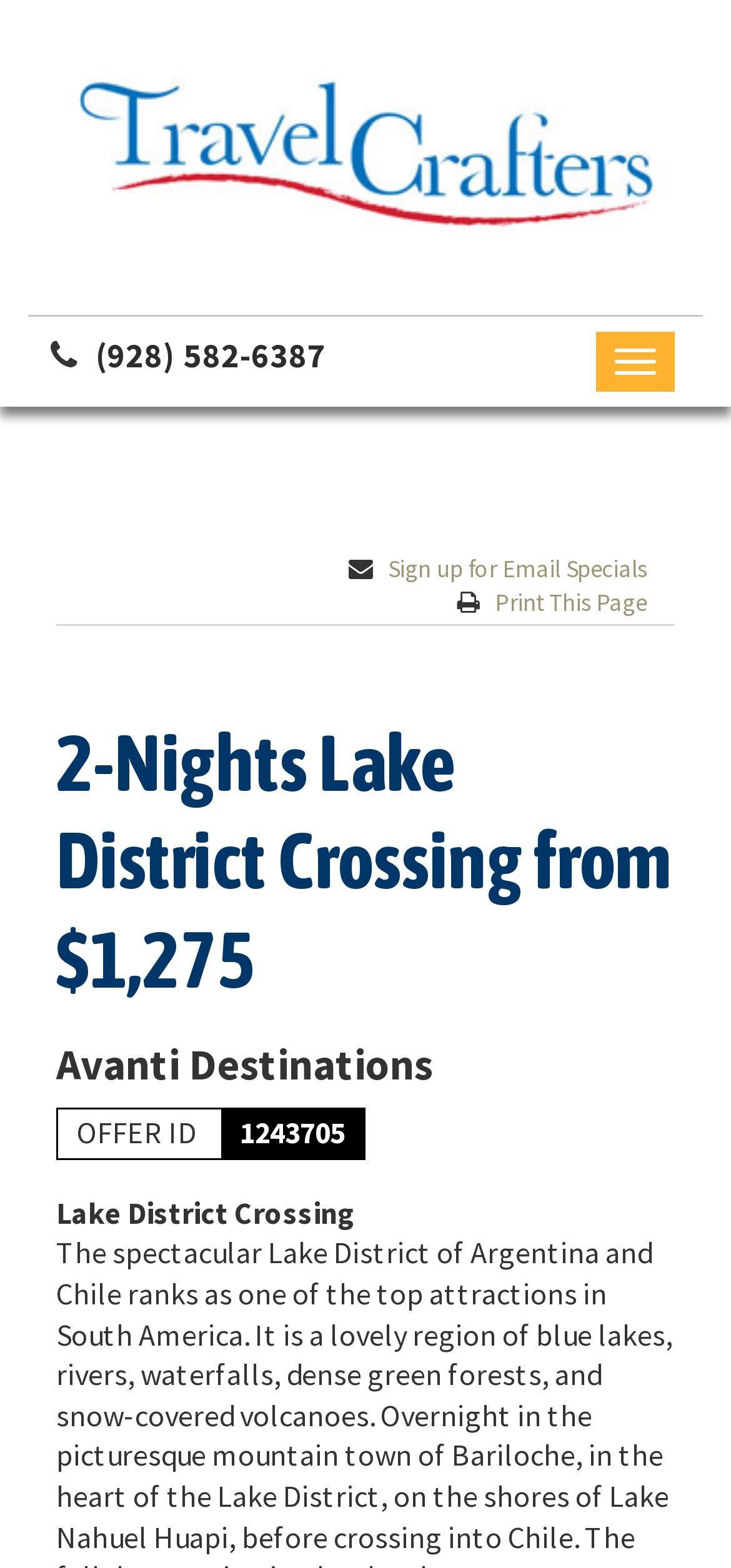What is the offer ID of the Lake District Crossing?
Look at the image and answer with only one word or phrase.

1243705